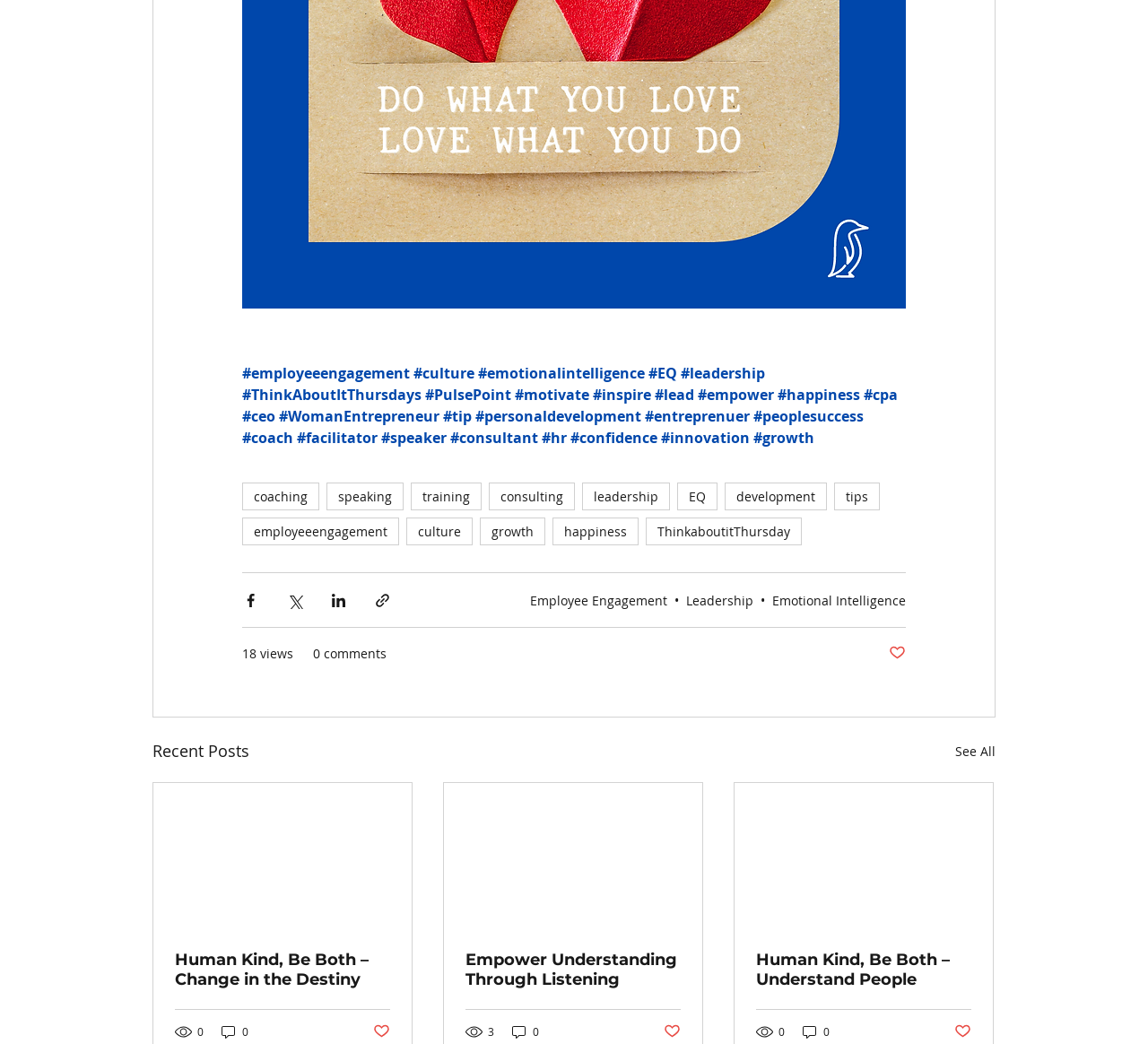Respond concisely with one word or phrase to the following query:
How many posts are displayed in the 'Recent Posts' section?

3